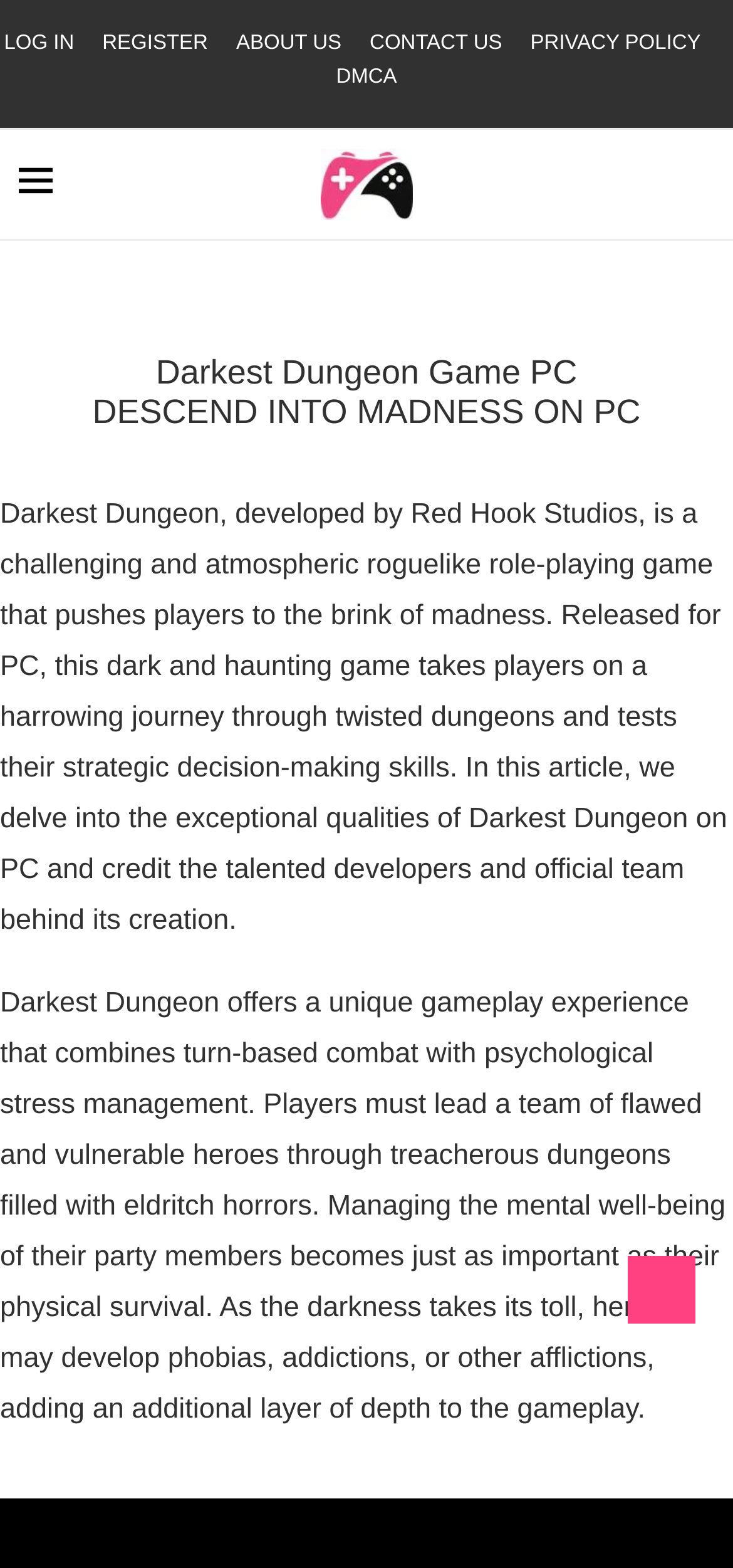Please find the main title text of this webpage.

Darkest Dungeon Game PC